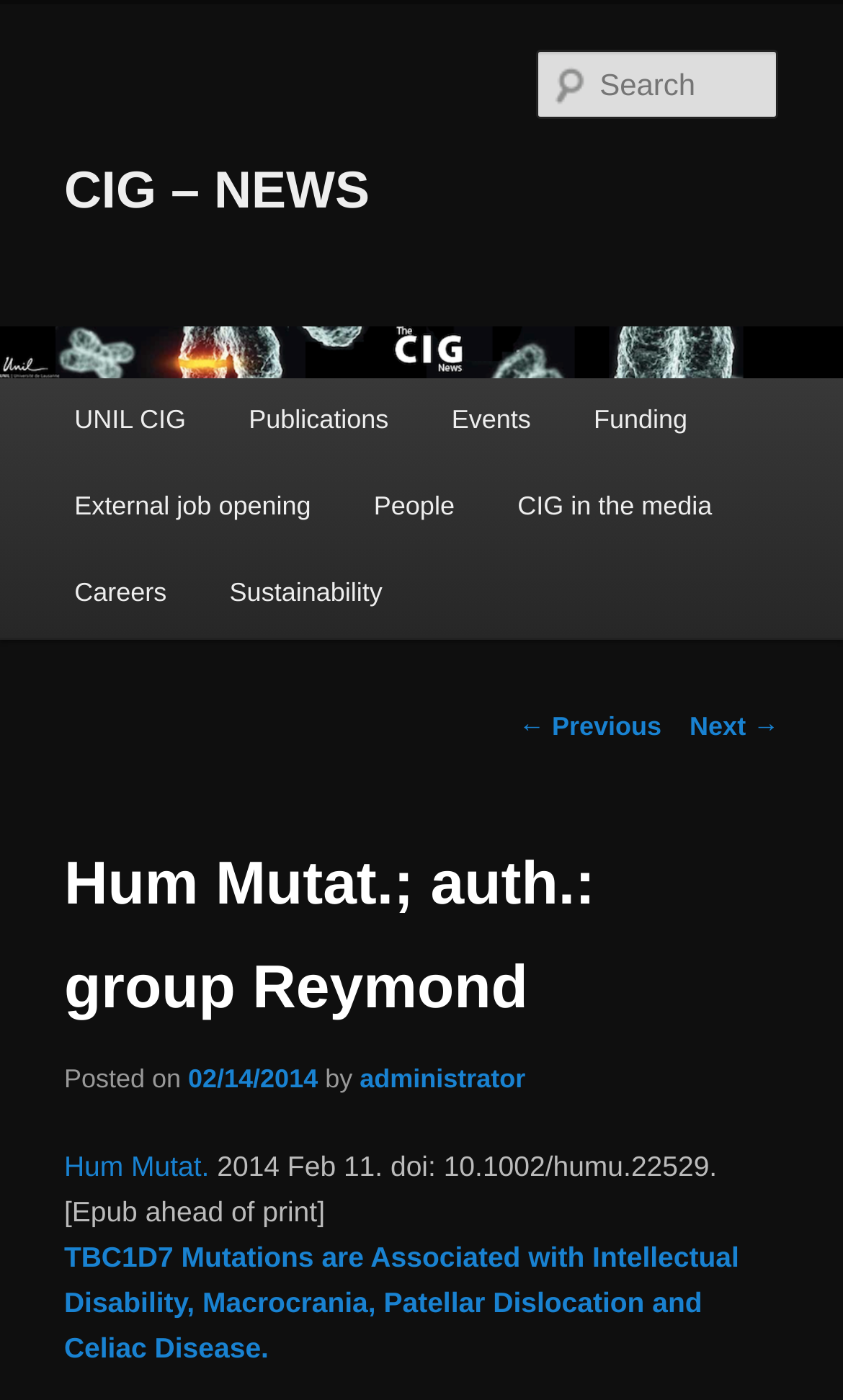Find and specify the bounding box coordinates that correspond to the clickable region for the instruction: "View UNIL CIG page".

[0.051, 0.27, 0.258, 0.332]